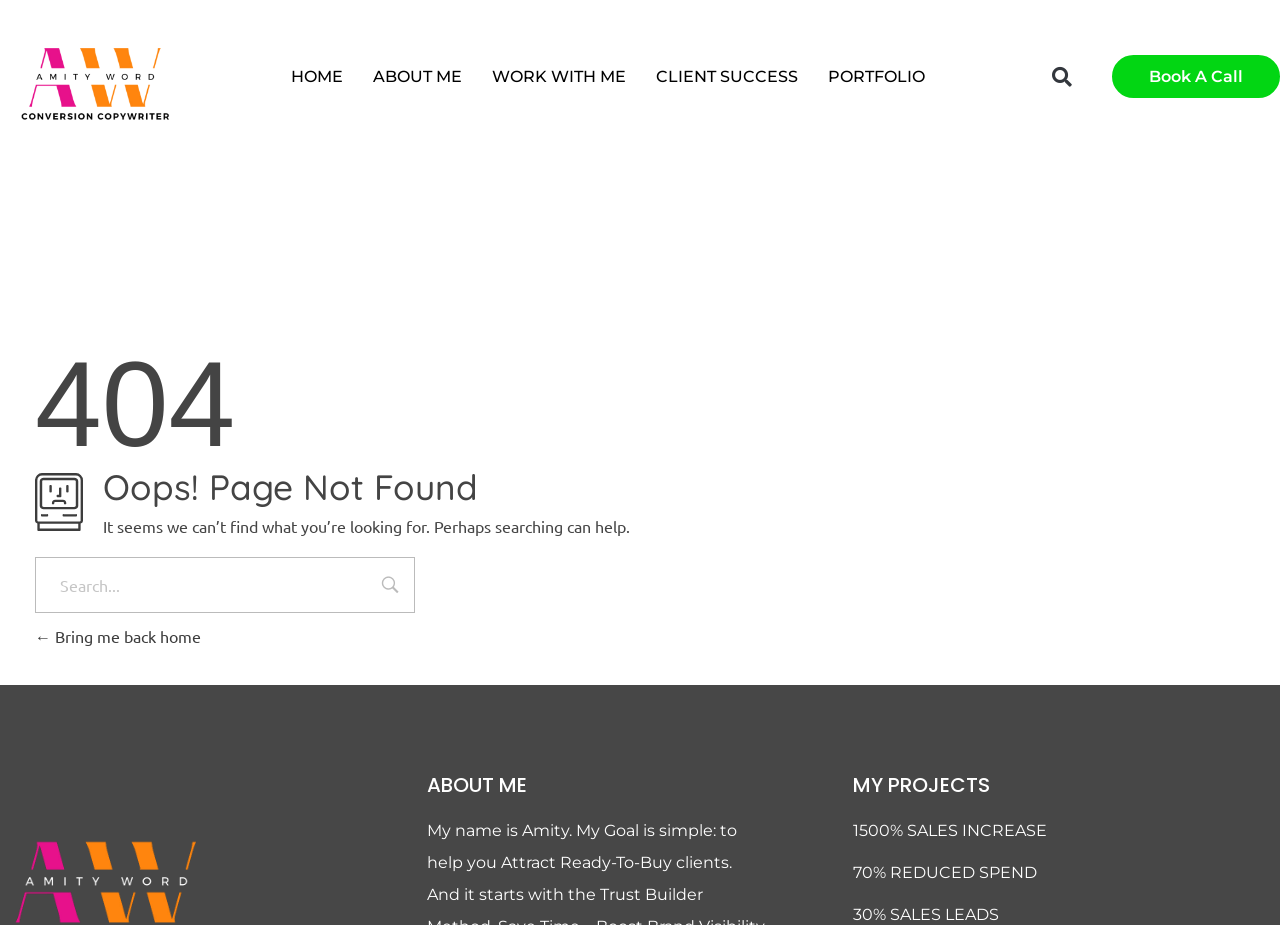Using the webpage screenshot and the element description Bring me back home, determine the bounding box coordinates. Specify the coordinates in the format (top-left x, top-left y, bottom-right x, bottom-right y) with values ranging from 0 to 1.

[0.027, 0.676, 0.157, 0.698]